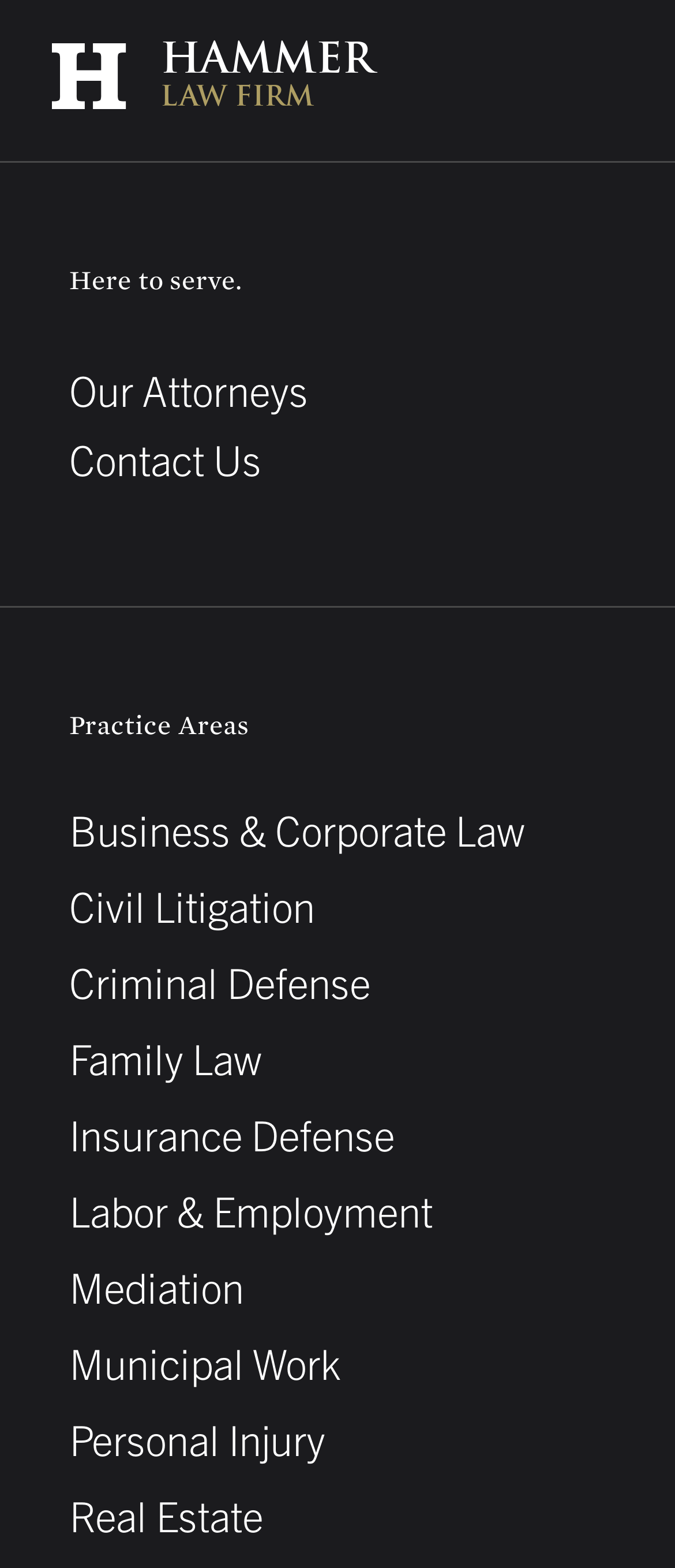Locate the bounding box coordinates of the area to click to fulfill this instruction: "Click on the law firm's logo". The bounding box should be presented as four float numbers between 0 and 1, in the order [left, top, right, bottom].

[0.077, 0.027, 0.186, 0.07]